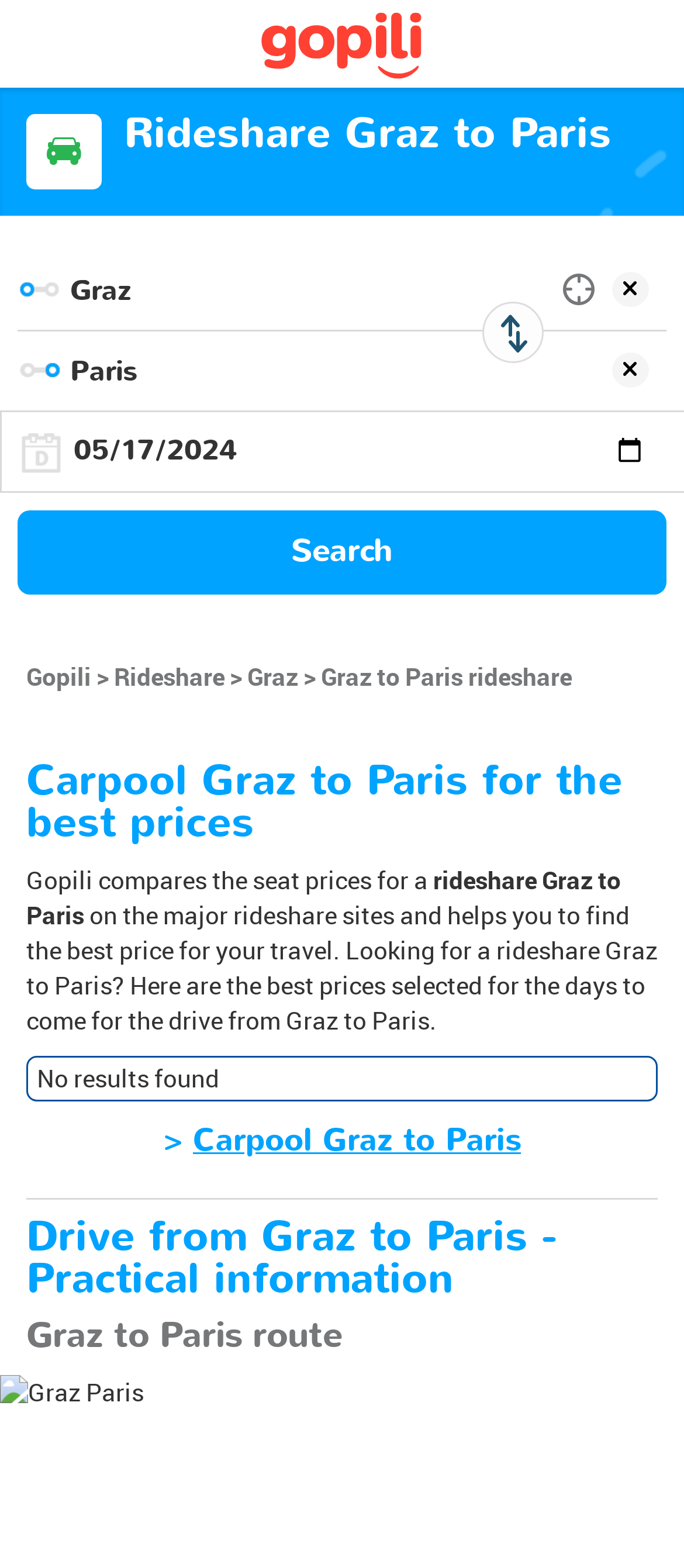How many search options are available?
Provide a short answer using one word or a brief phrase based on the image.

3